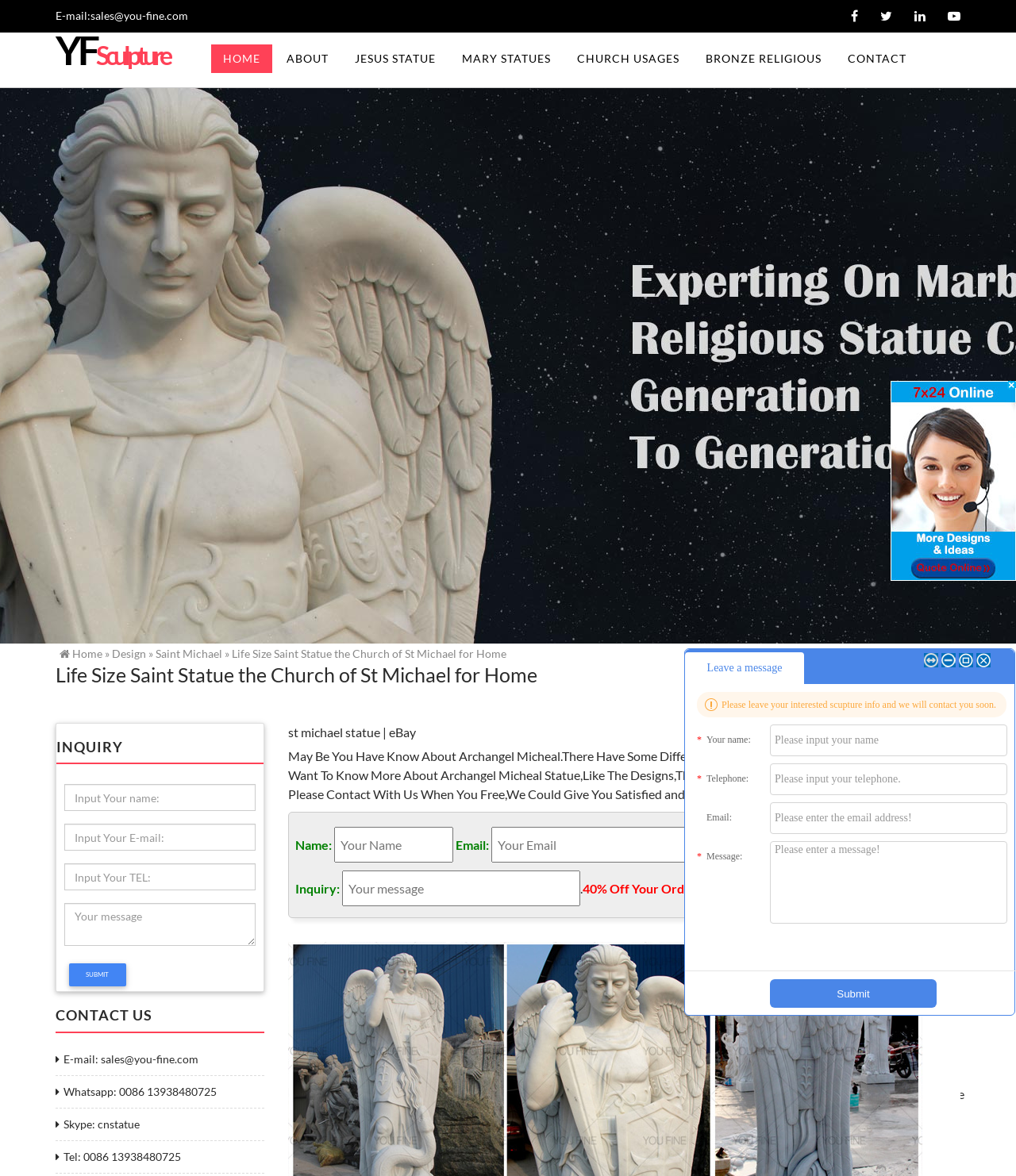Determine the bounding box coordinates for the region that must be clicked to execute the following instruction: "Click the 'CONTACT' link".

[0.823, 0.038, 0.904, 0.062]